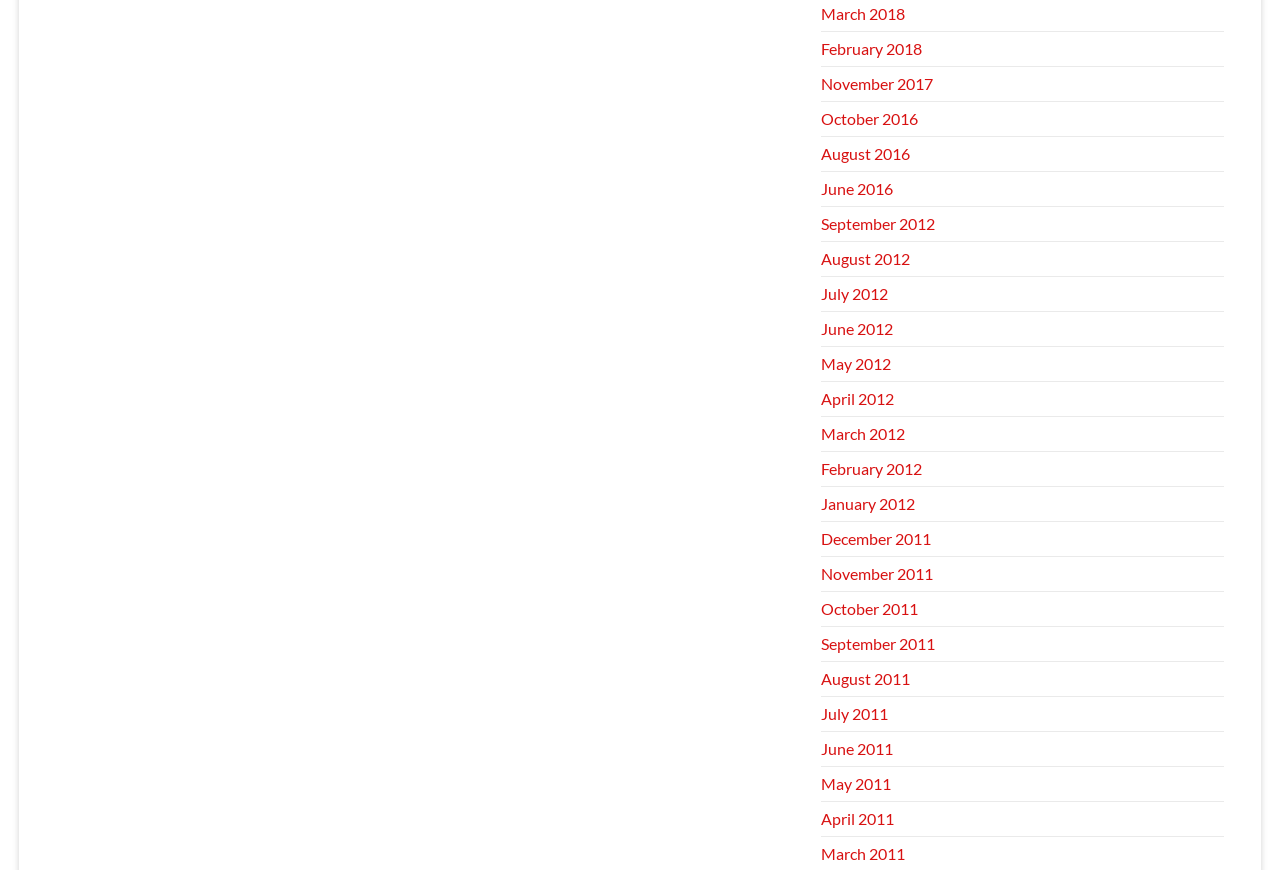Find the bounding box coordinates of the element I should click to carry out the following instruction: "view March 2018".

[0.641, 0.005, 0.707, 0.026]